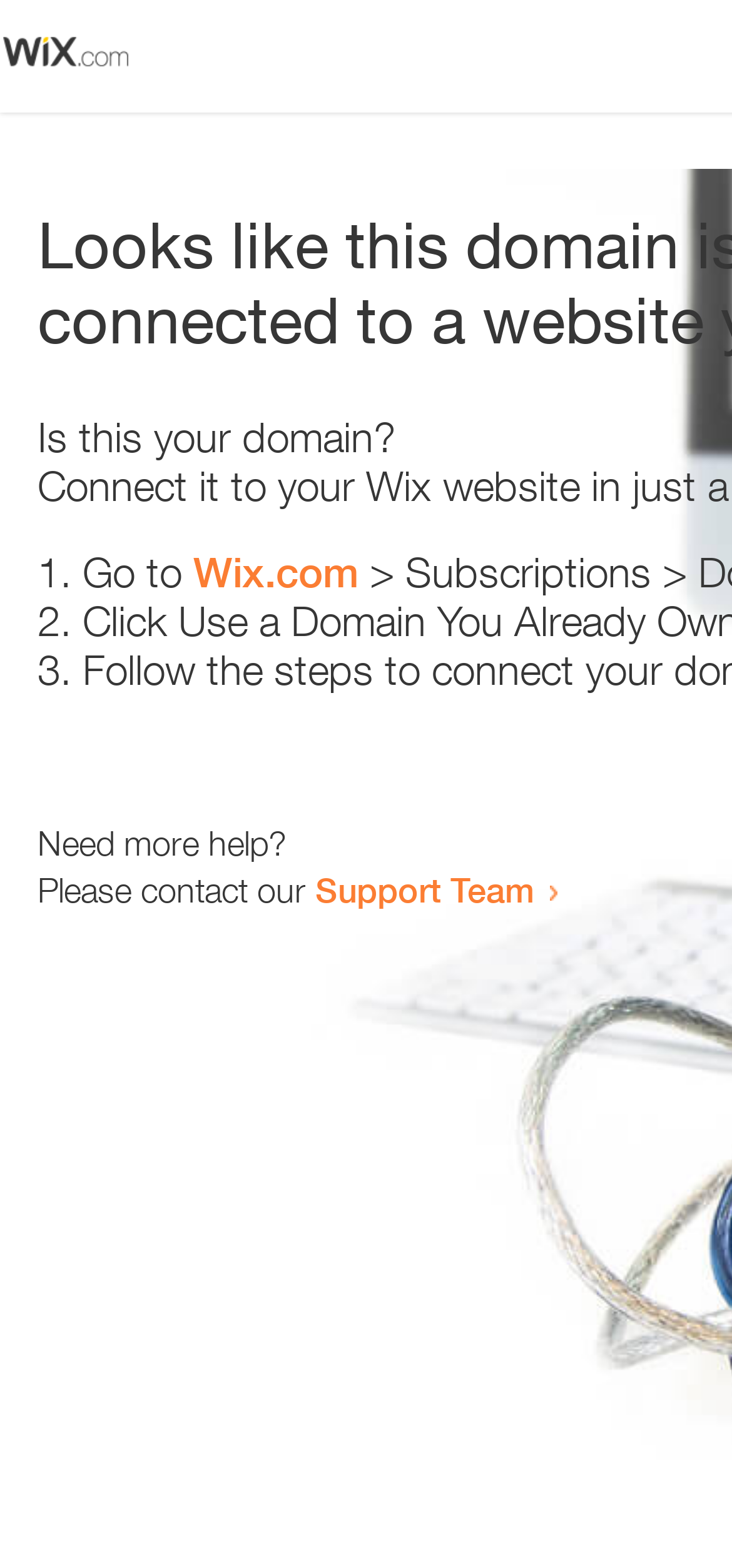Using the webpage screenshot, locate the HTML element that fits the following description and provide its bounding box: "Wix.com".

[0.264, 0.349, 0.49, 0.381]